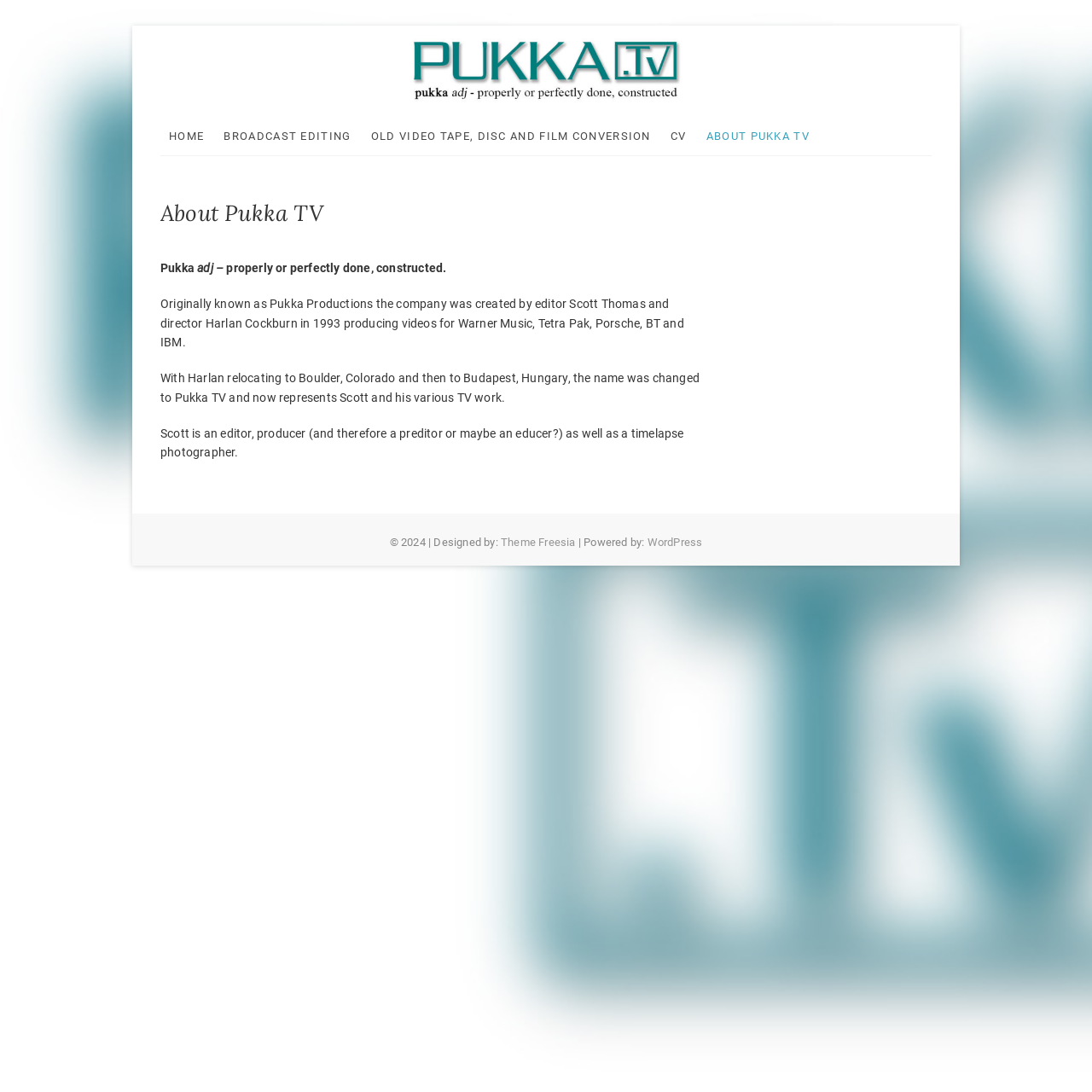Please identify the bounding box coordinates of the element I need to click to follow this instruction: "Click on the 'BROADCAST EDITING' link".

[0.197, 0.107, 0.329, 0.142]